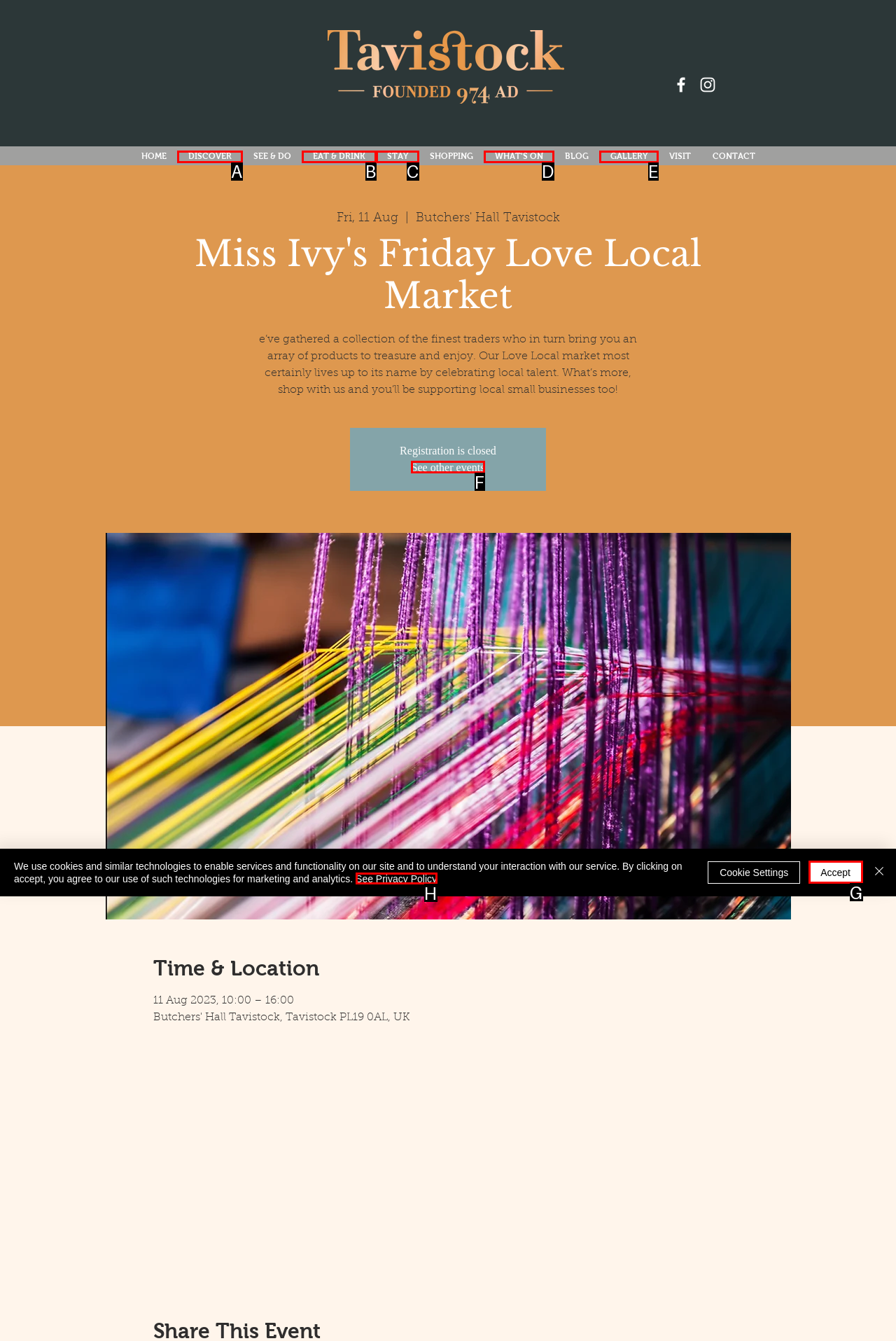Determine which UI element you should click to perform the task: See other events
Provide the letter of the correct option from the given choices directly.

F